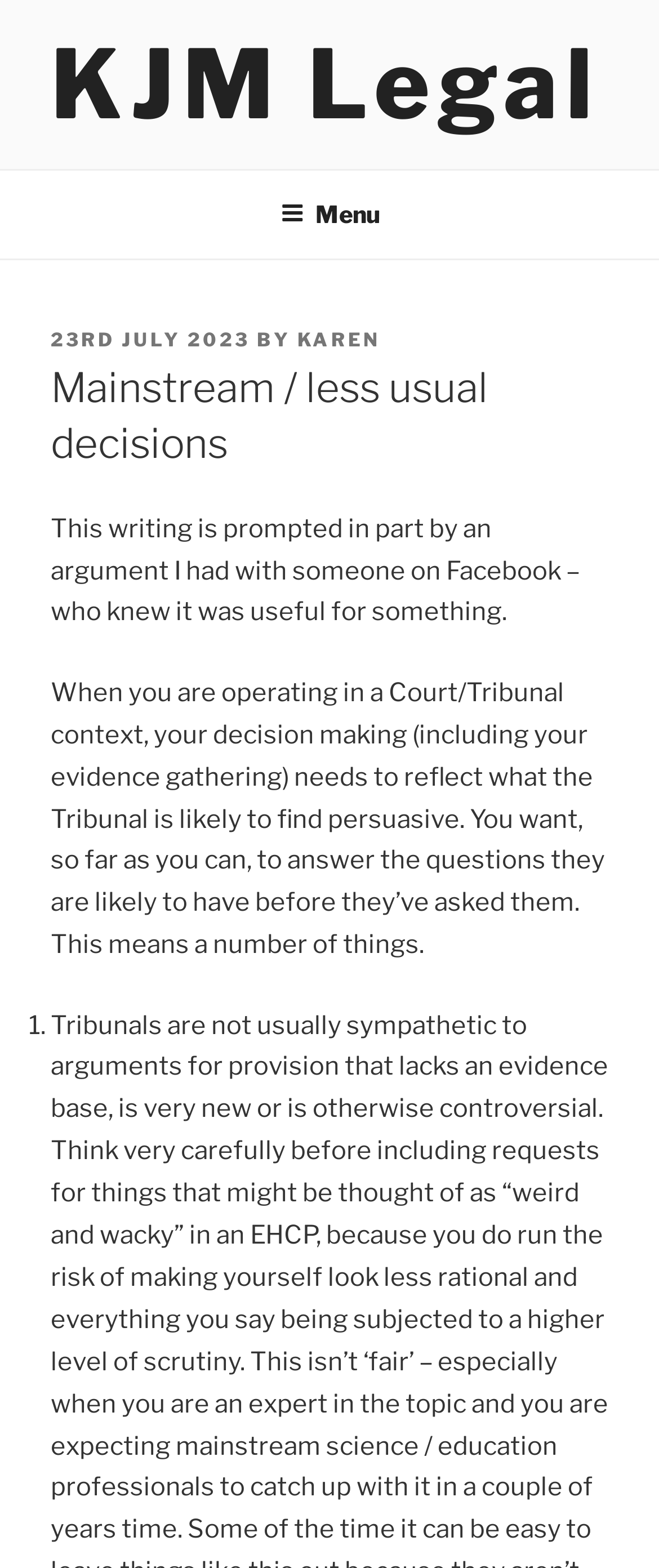Respond to the following question with a brief word or phrase:
What is the name of the law firm?

KJM Legal